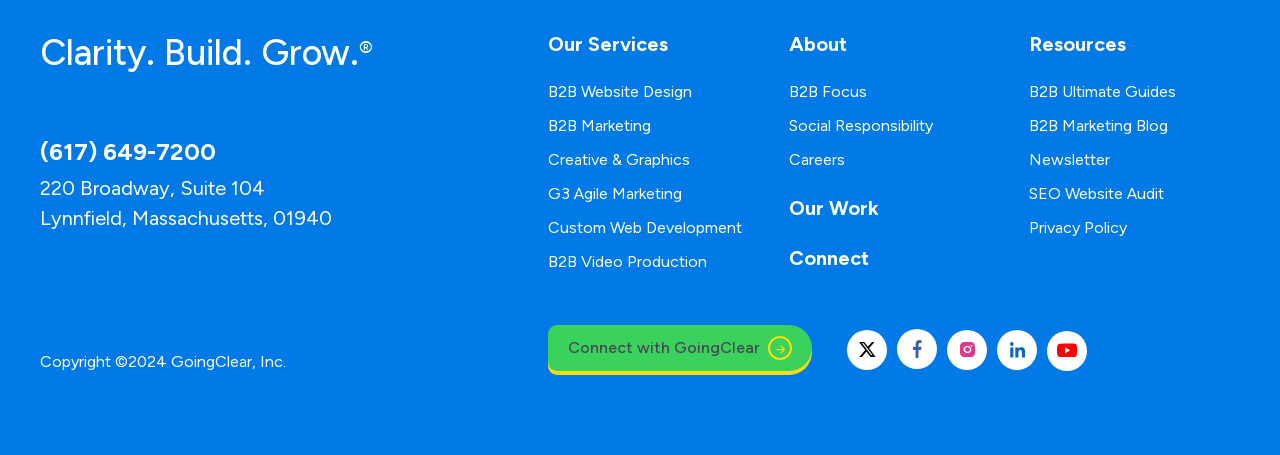What is the phone number?
Give a detailed and exhaustive answer to the question.

The phone number is provided as a link at the top of the page, which can be used to contact the company.